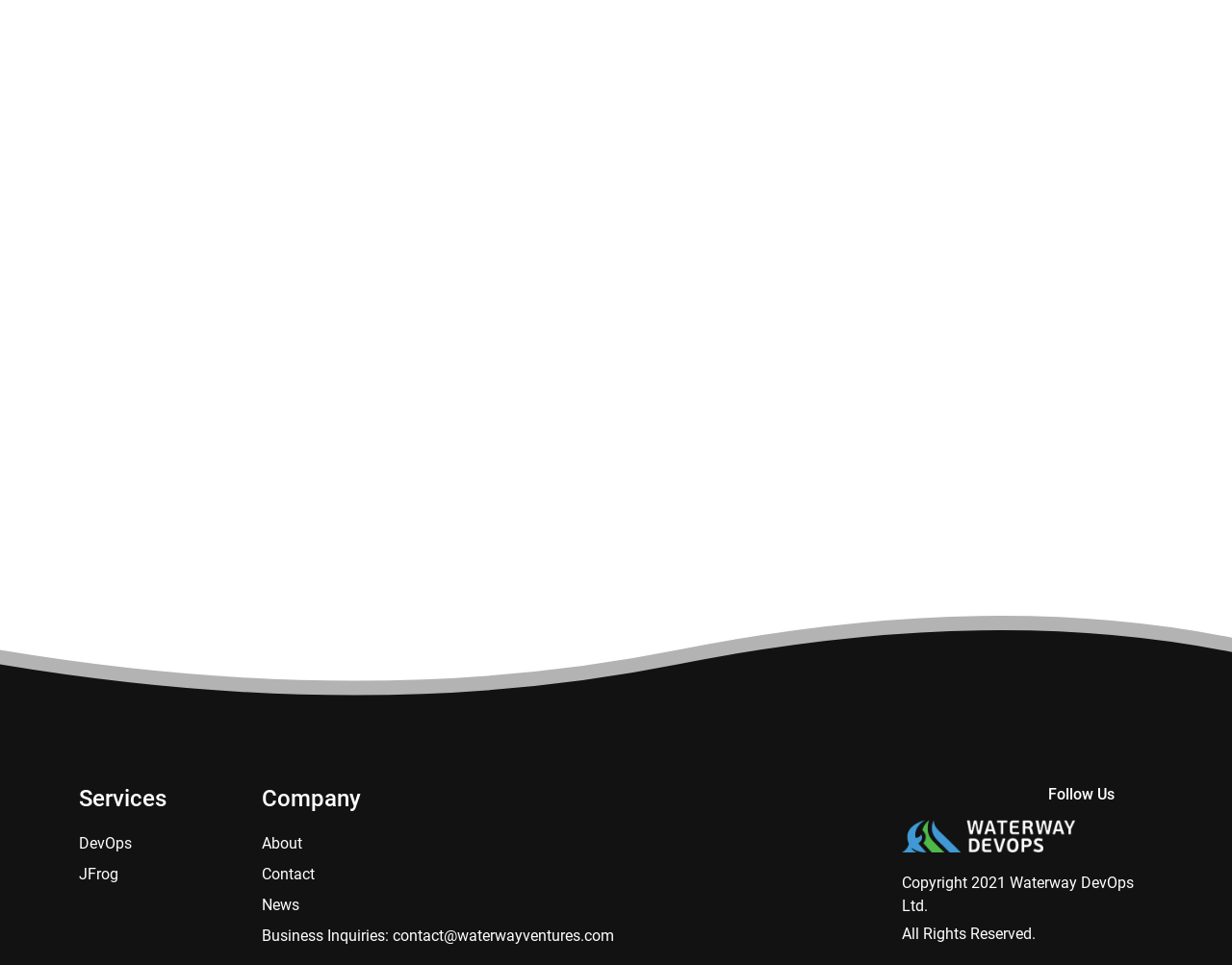Using the element description: "News", determine the bounding box coordinates. The coordinates should be in the format [left, top, right, bottom], with values between 0 and 1.

[0.212, 0.928, 0.243, 0.947]